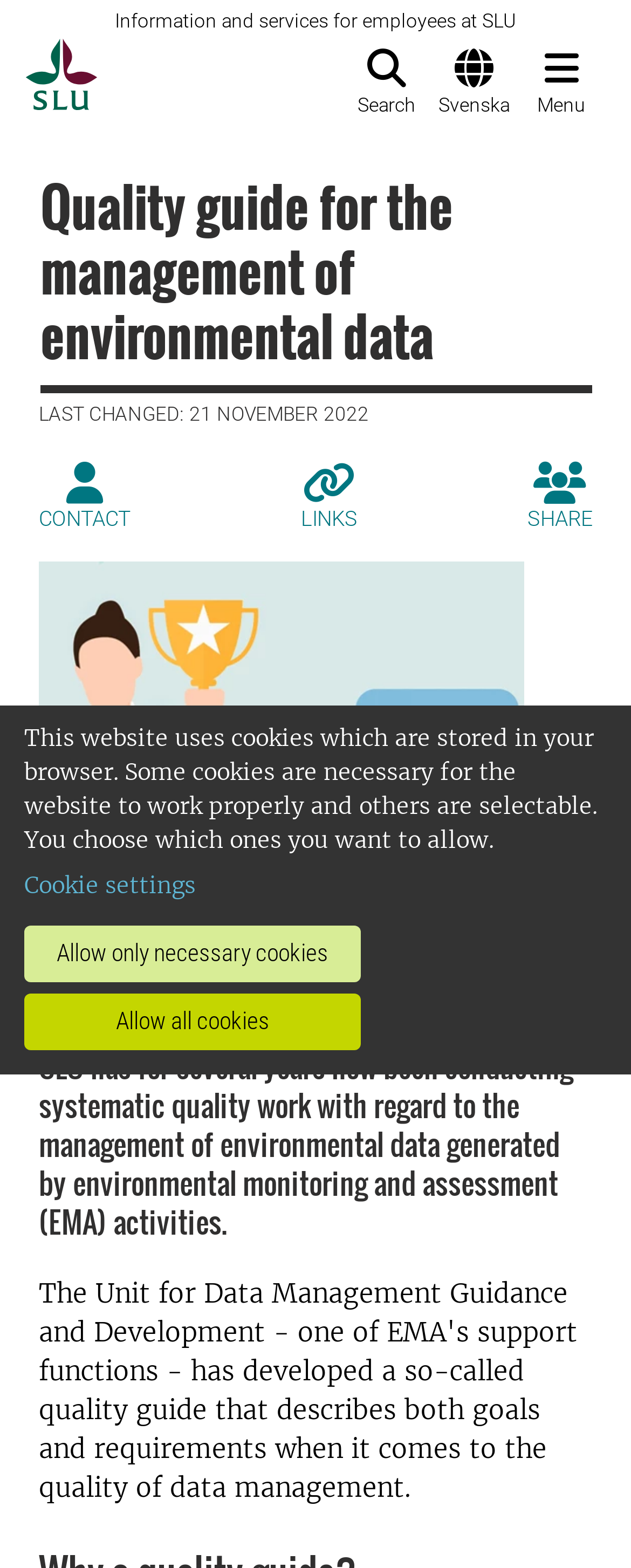Find the bounding box coordinates for the HTML element described in this sentence: "Allow all cookies". Provide the coordinates as four float numbers between 0 and 1, in the format [left, top, right, bottom].

[0.038, 0.634, 0.572, 0.67]